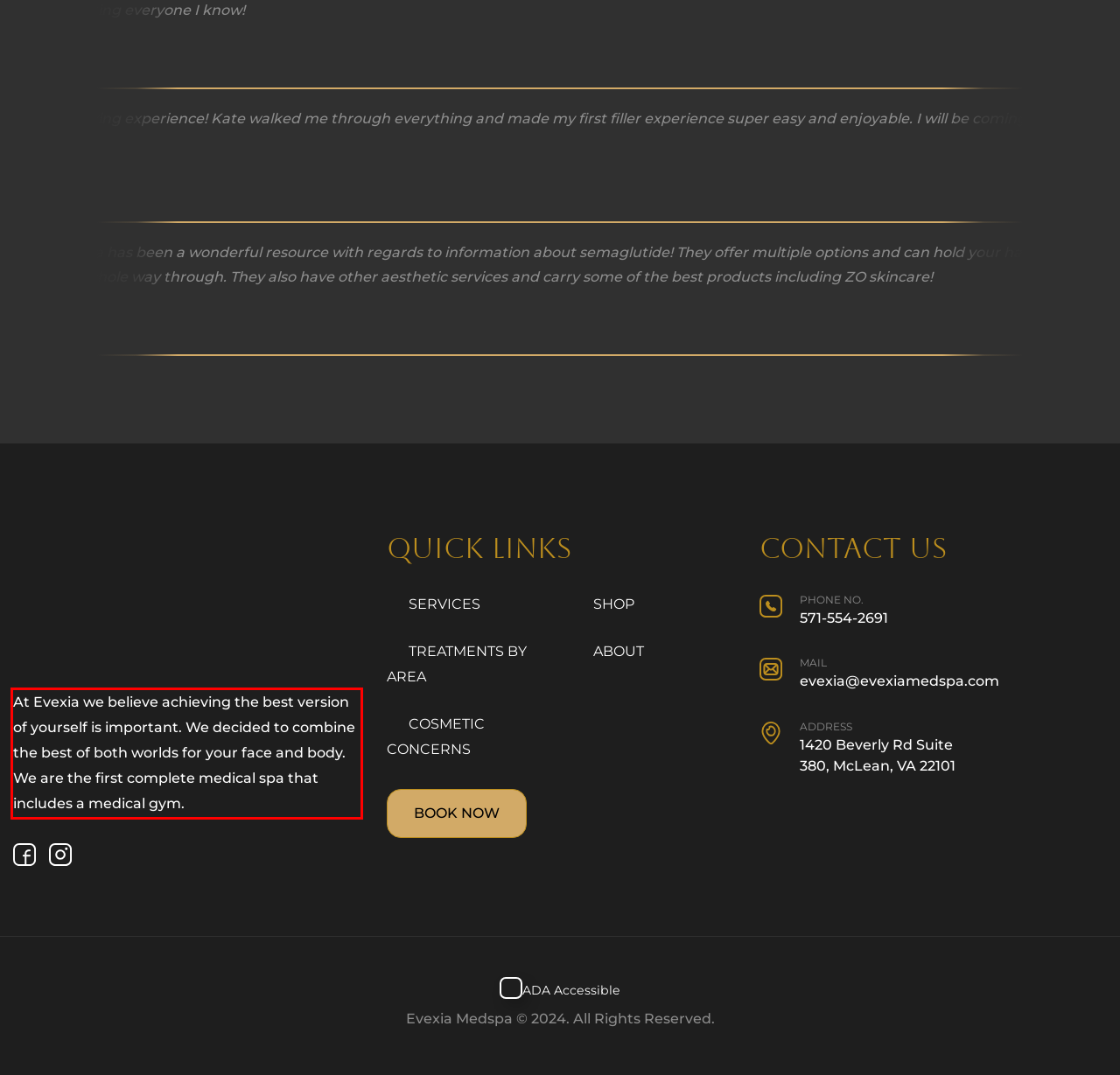Locate the red bounding box in the provided webpage screenshot and use OCR to determine the text content inside it.

At Evexia we believe achieving the best version of yourself is important. We decided to combine the best of both worlds for your face and body. We are the first complete medical spa that includes a medical gym.